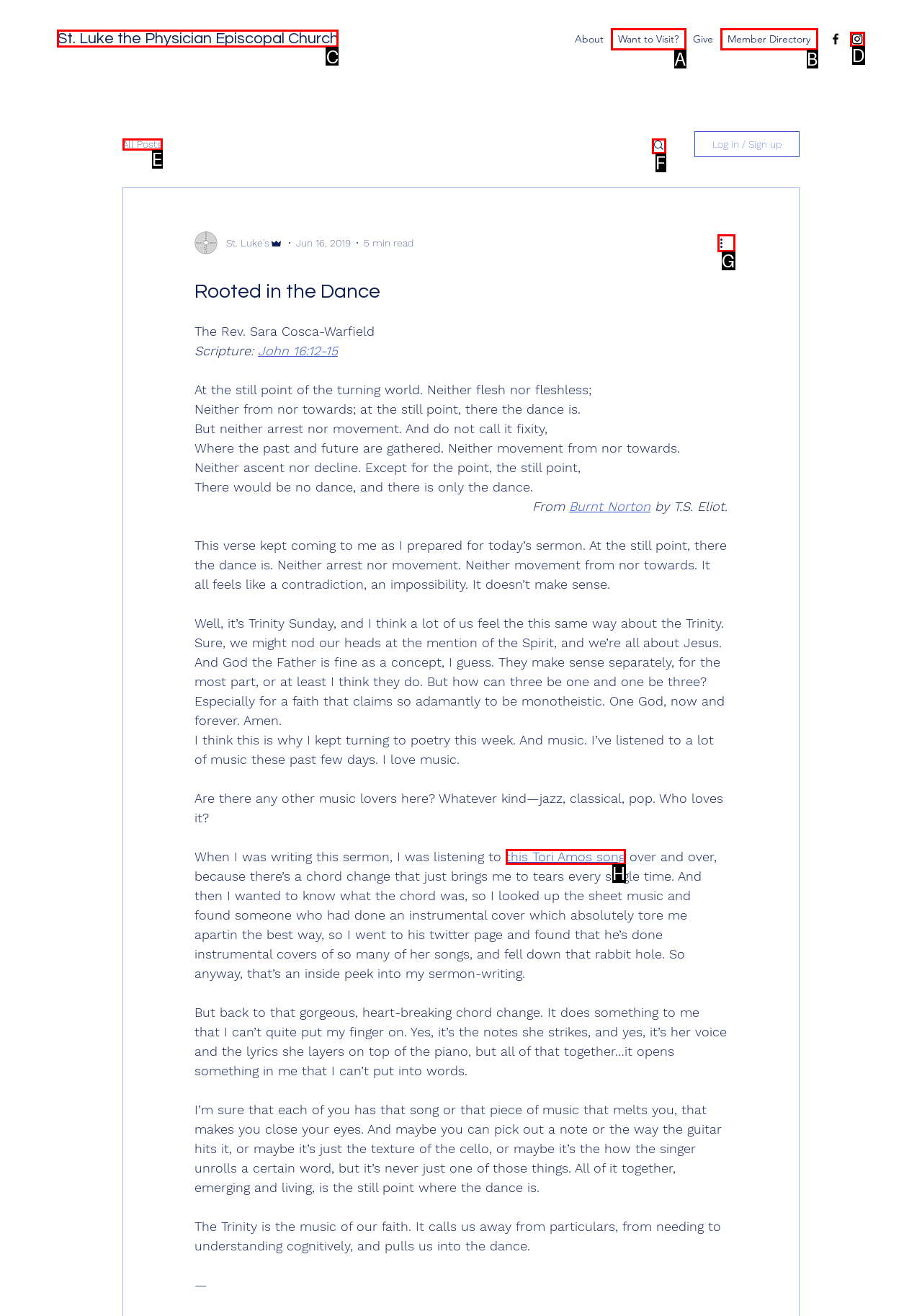Tell me which letter I should select to achieve the following goal: Visit the 'St. Luke the Physician Episcopal Church' website
Answer with the corresponding letter from the provided options directly.

C